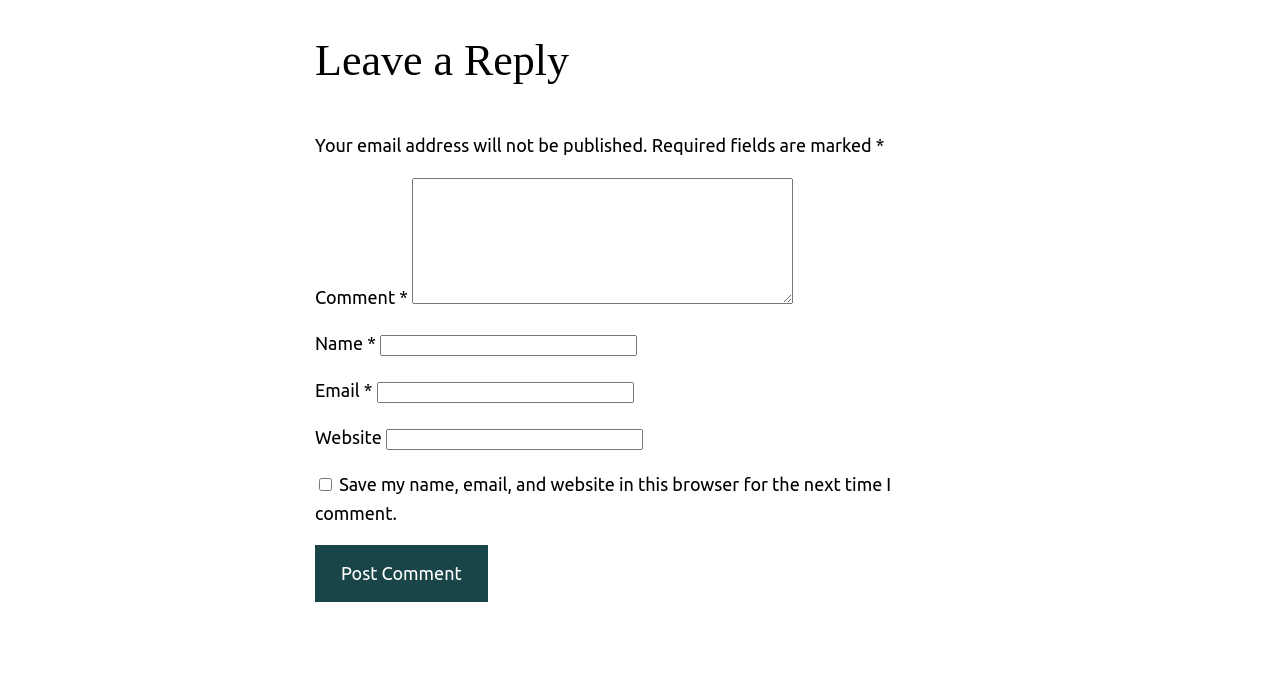Please answer the following question using a single word or phrase: 
What is the purpose of the comment section?

To leave a reply